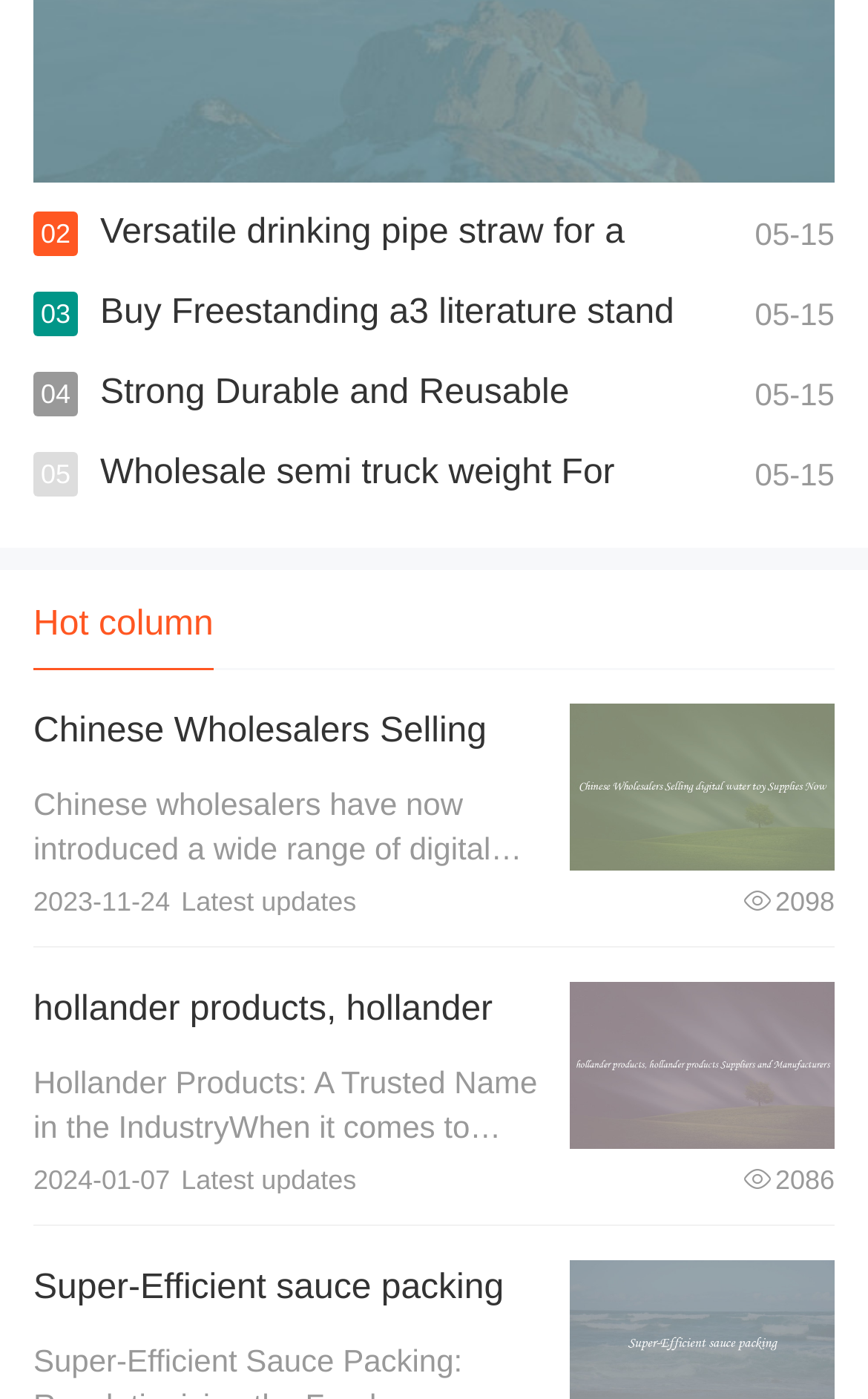Identify the bounding box coordinates of the element to click to follow this instruction: 'Explore hollander products and their suppliers'. Ensure the coordinates are four float values between 0 and 1, provided as [left, top, right, bottom].

[0.038, 0.709, 0.568, 0.815]